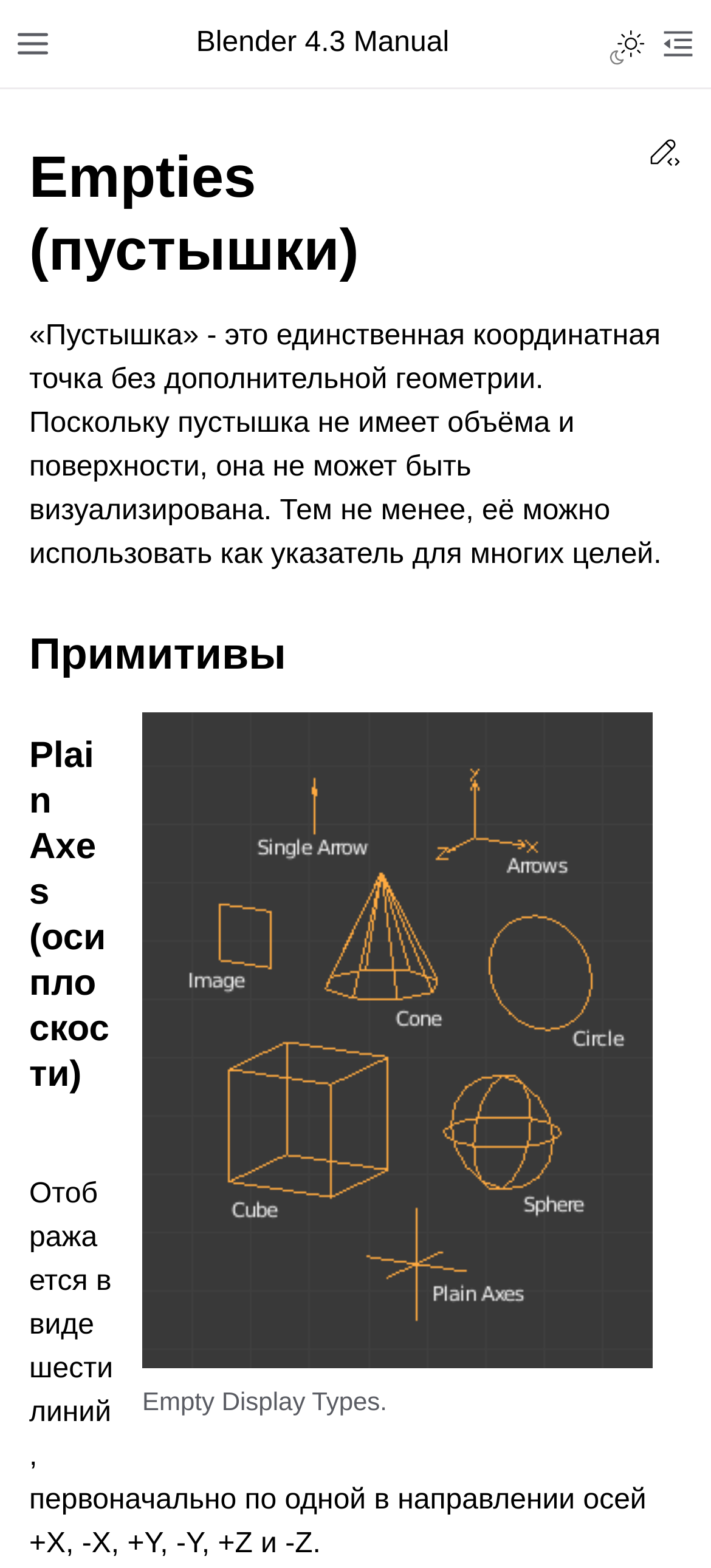What is the figure showing?
From the details in the image, provide a complete and detailed answer to the question.

The figure is an image showing different types of Empty Display, which is a feature in Blender. The image is accompanied by a caption 'Empty Display Types'.